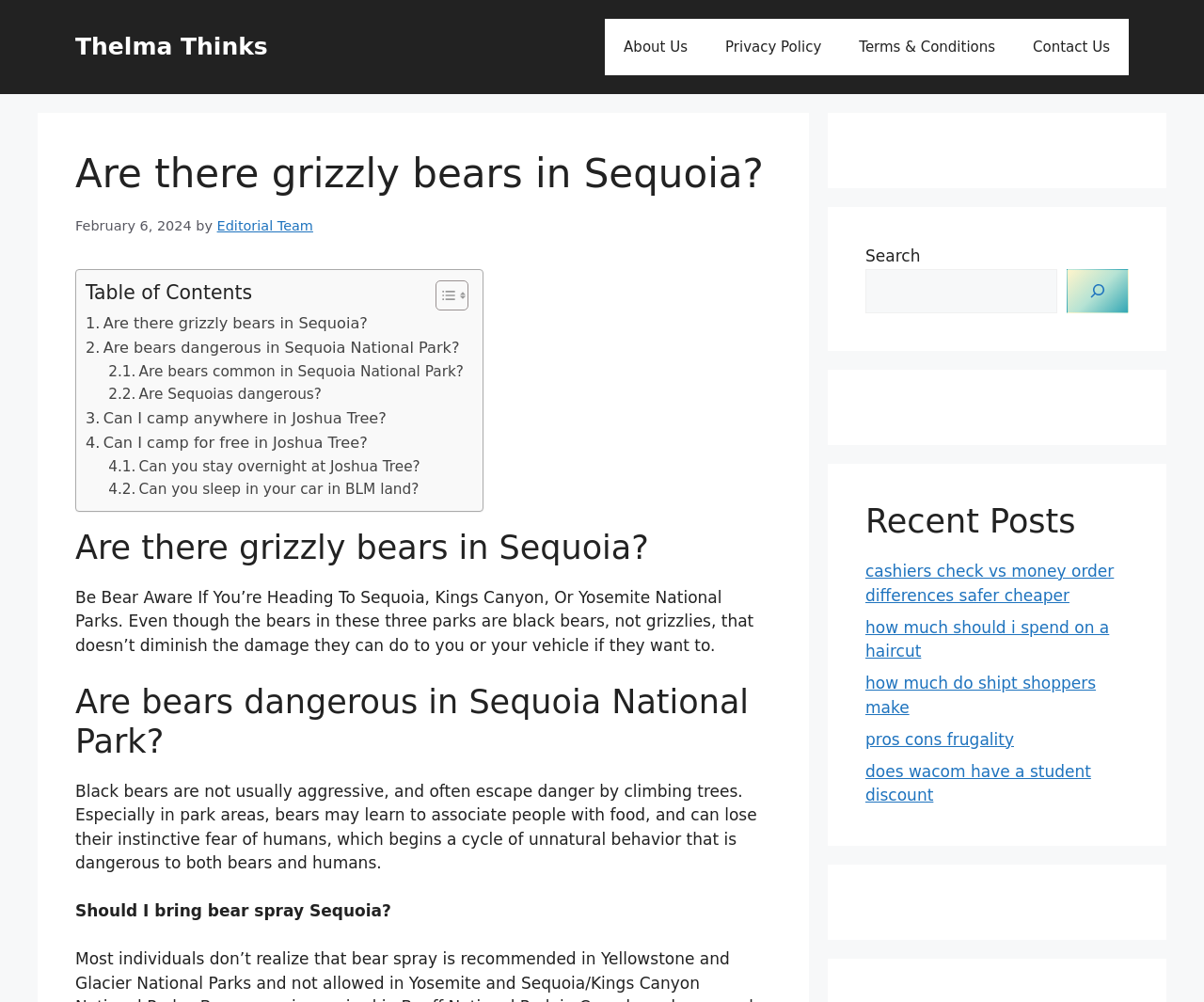Provide the bounding box coordinates in the format (top-left x, top-left y, bottom-right x, bottom-right y). All values are floating point numbers between 0 and 1. Determine the bounding box coordinate of the UI element described as: pros cons frugality

[0.719, 0.728, 0.842, 0.747]